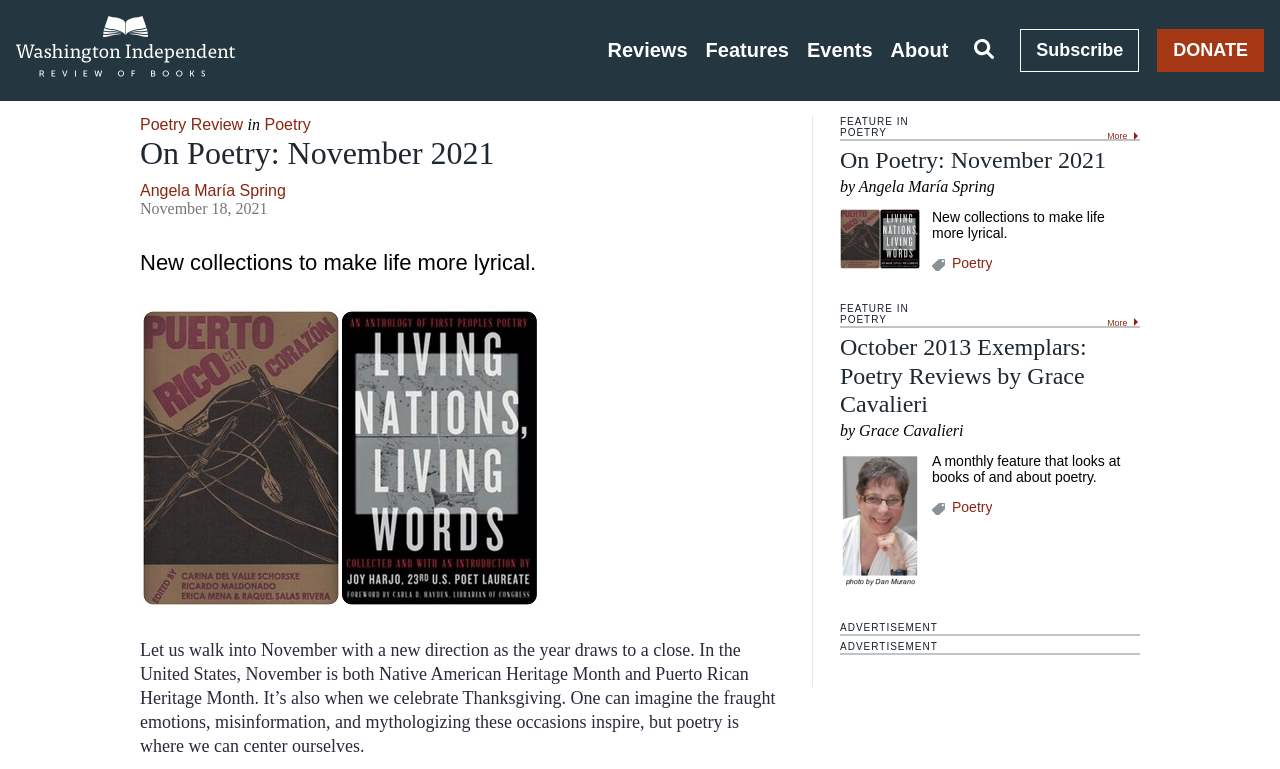Determine the bounding box coordinates for the area that needs to be clicked to fulfill this task: "Click on the 'SewingMachinify' link". The coordinates must be given as four float numbers between 0 and 1, i.e., [left, top, right, bottom].

None